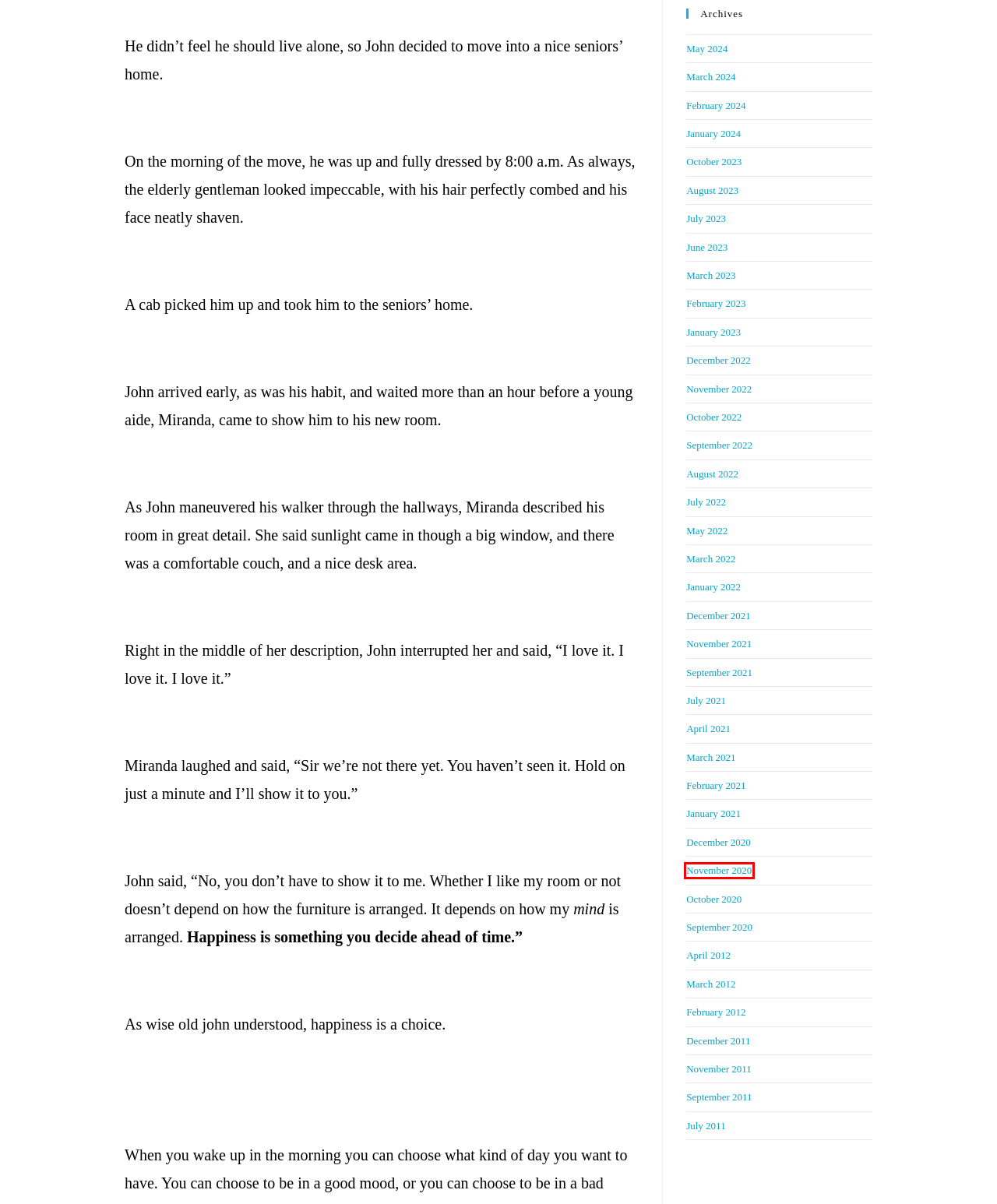You are given a screenshot of a webpage with a red rectangle bounding box. Choose the best webpage description that matches the new webpage after clicking the element in the bounding box. Here are the candidates:
A. 9 - 2020 - Joseph Michaels International
B. 10 - 2023 - Joseph Michaels International
C. 7 - 2021 - Joseph Michaels International
D. 9 - 2022 - Joseph Michaels International
E. 12 - 2021 - Joseph Michaels International
F. 10 - 2020 - Joseph Michaels International
G. 11 - 2020 - Joseph Michaels International
H. 3 - 2021 - Joseph Michaels International

G